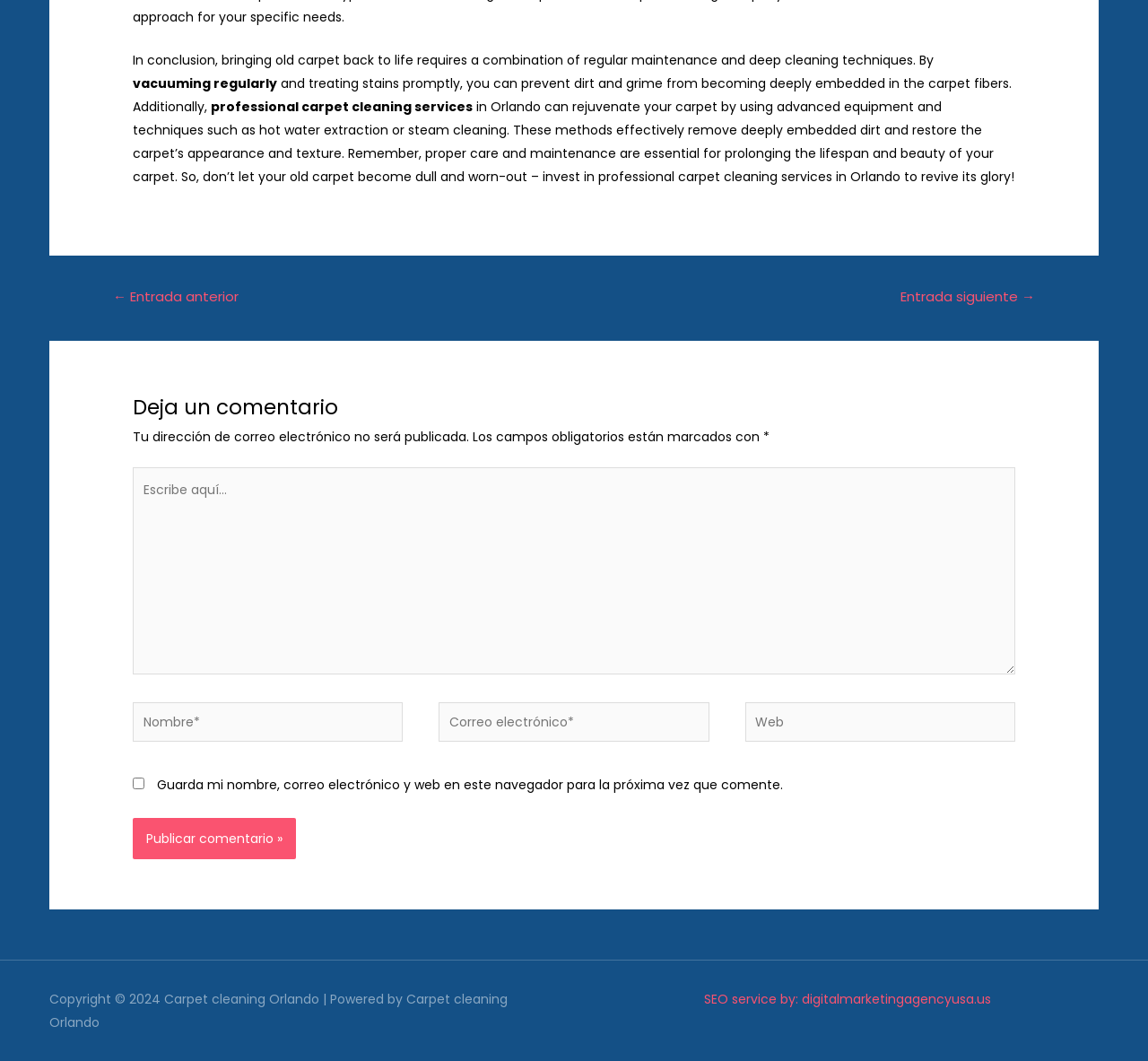Find the bounding box coordinates for the area that must be clicked to perform this action: "Click the 'Publicar comentario »' button".

[0.116, 0.771, 0.258, 0.81]